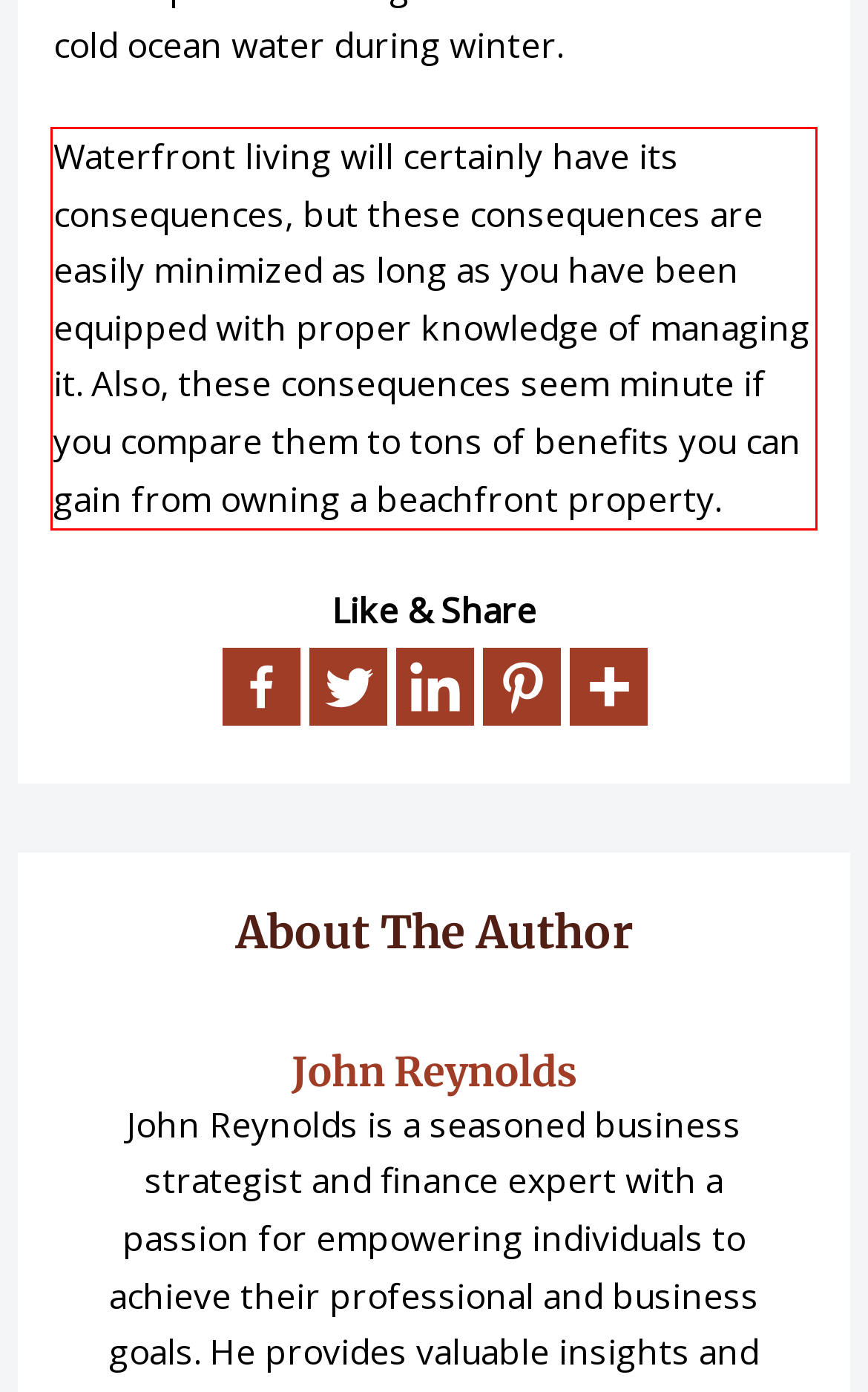Please look at the webpage screenshot and extract the text enclosed by the red bounding box.

Waterfront living will certainly have its consequences, but these consequences are easily minimized as long as you have been equipped with proper knowledge of managing it. Also, these consequences seem minute if you compare them to tons of benefits you can gain from owning a beachfront property.